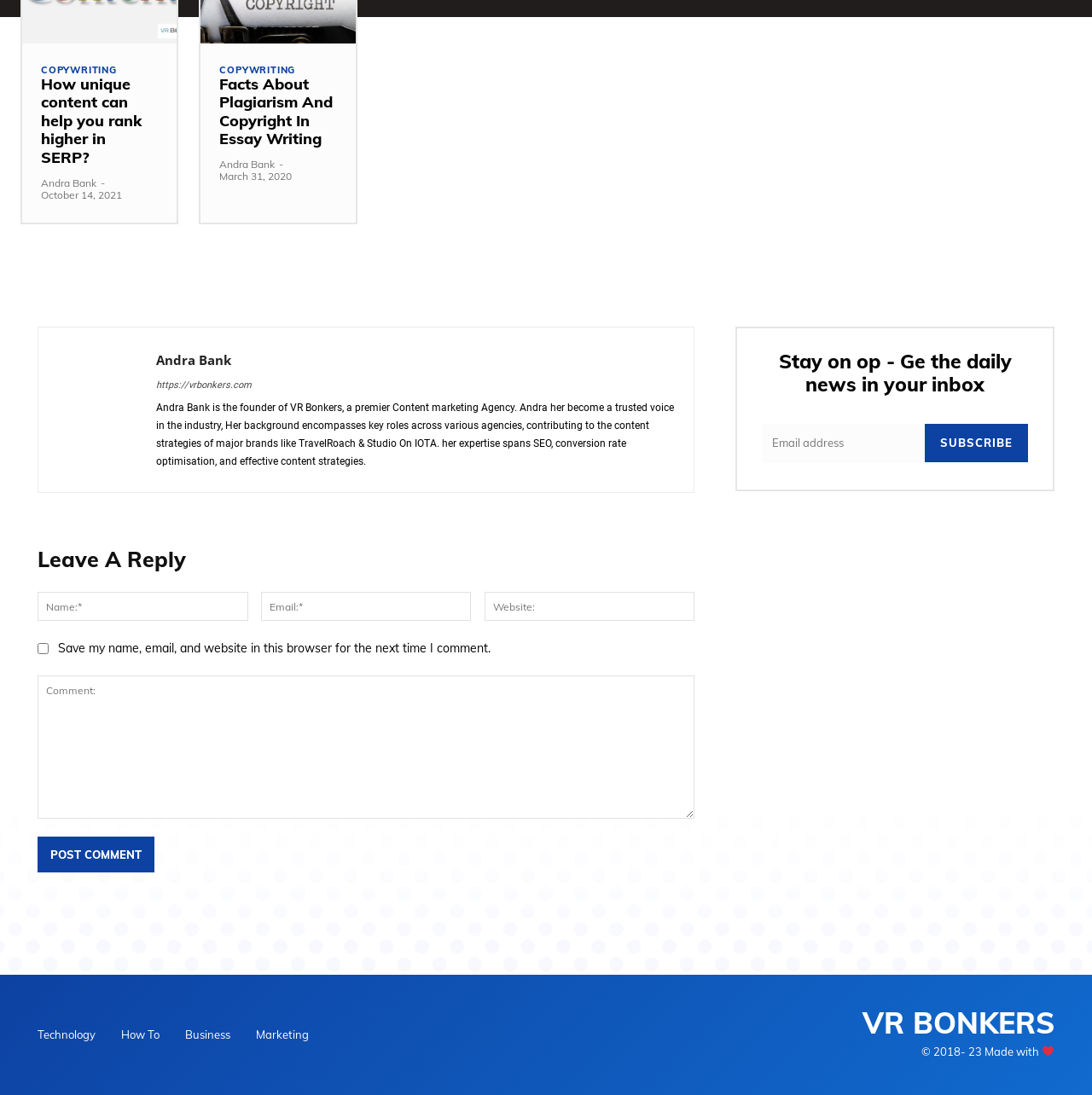Please provide the bounding box coordinates for the element that needs to be clicked to perform the instruction: "Leave a comment". The coordinates must consist of four float numbers between 0 and 1, formatted as [left, top, right, bottom].

[0.034, 0.617, 0.636, 0.748]